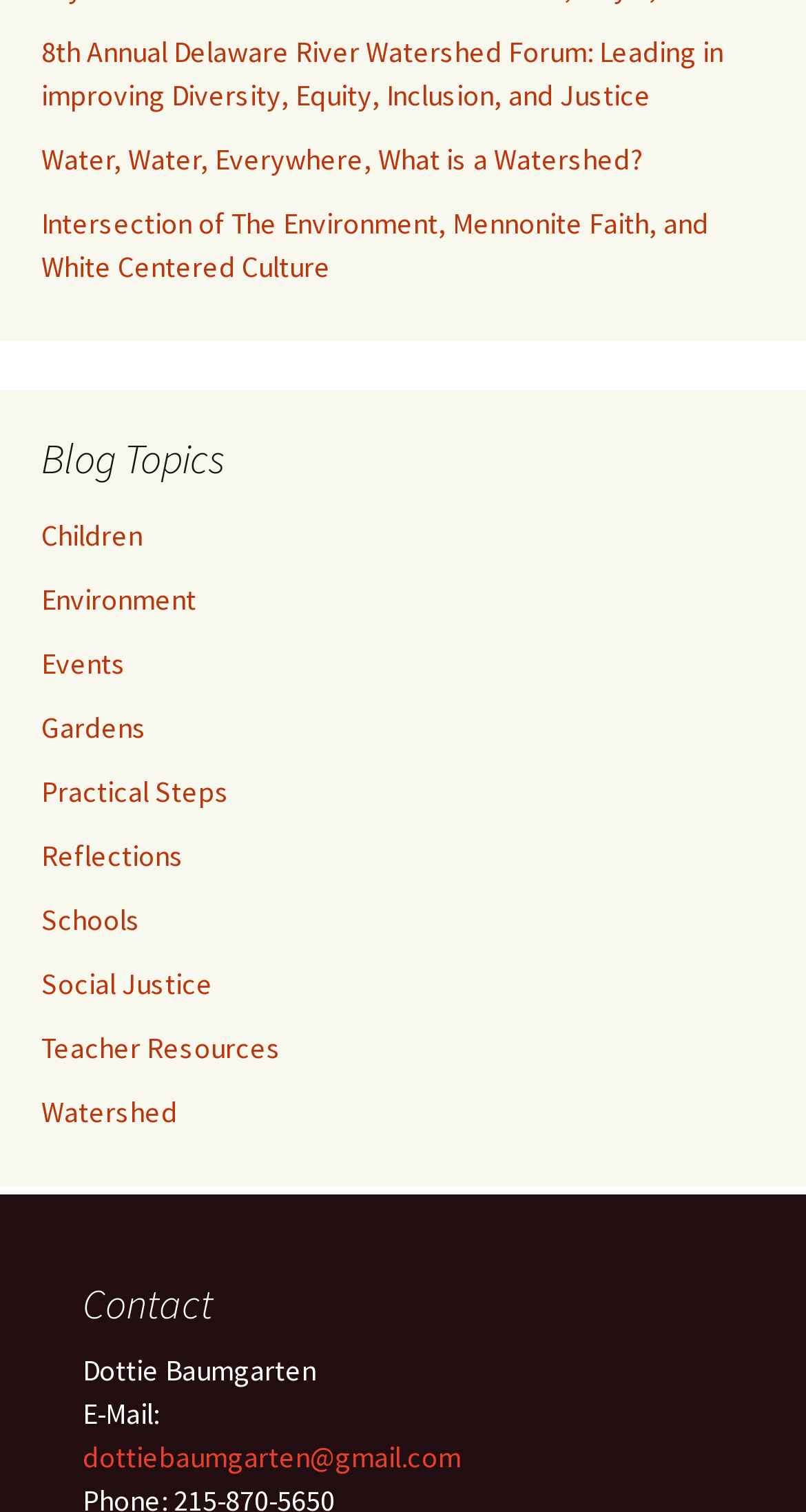Please answer the following question using a single word or phrase: 
What is the email address of Dottie Baumgarten?

dottiebaumgarten@gmail.com